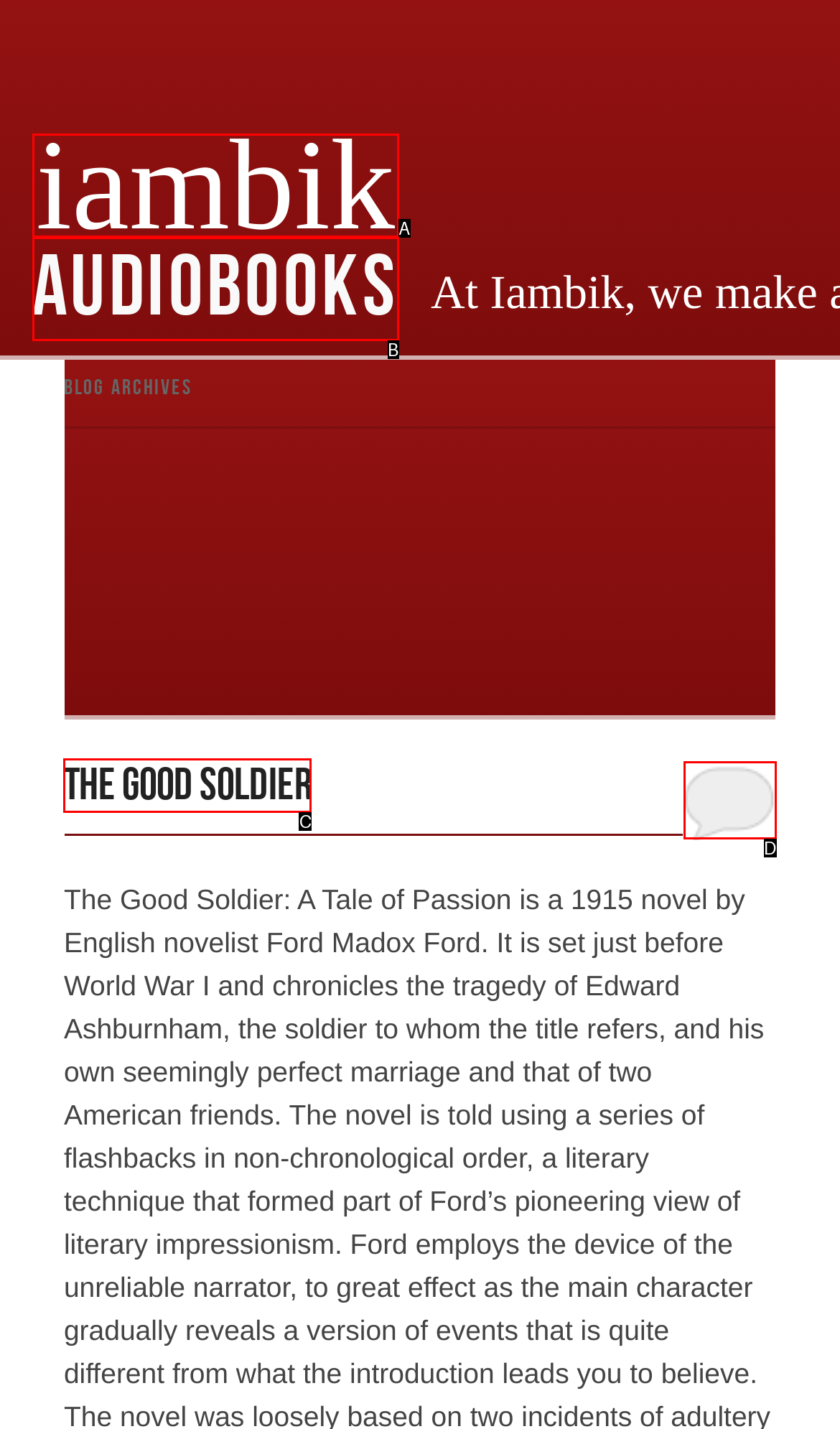Pick the option that best fits the description: Reply. Reply with the letter of the matching option directly.

D